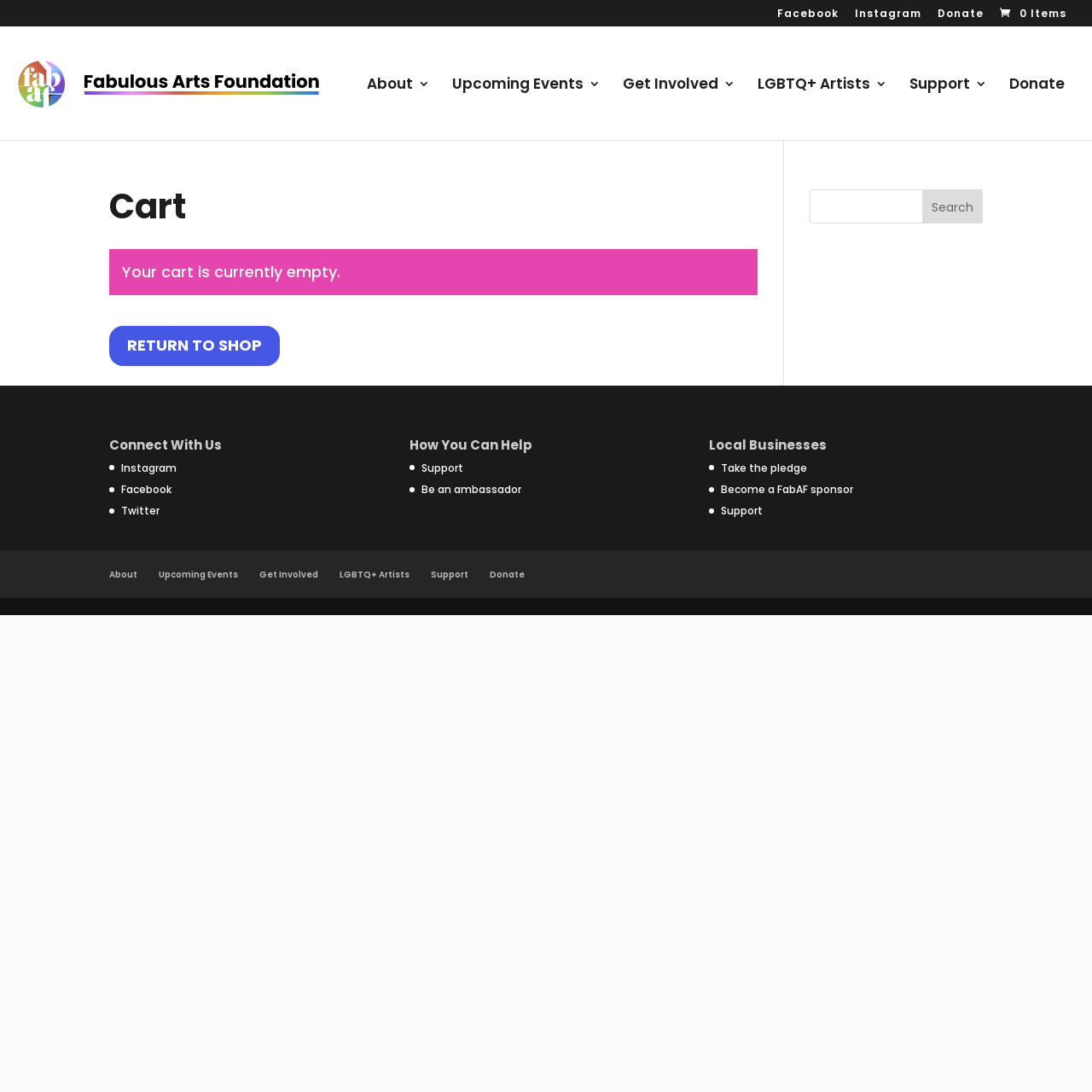What social media platforms can I connect with? Please answer the question using a single word or phrase based on the image.

Facebook, Instagram, Twitter